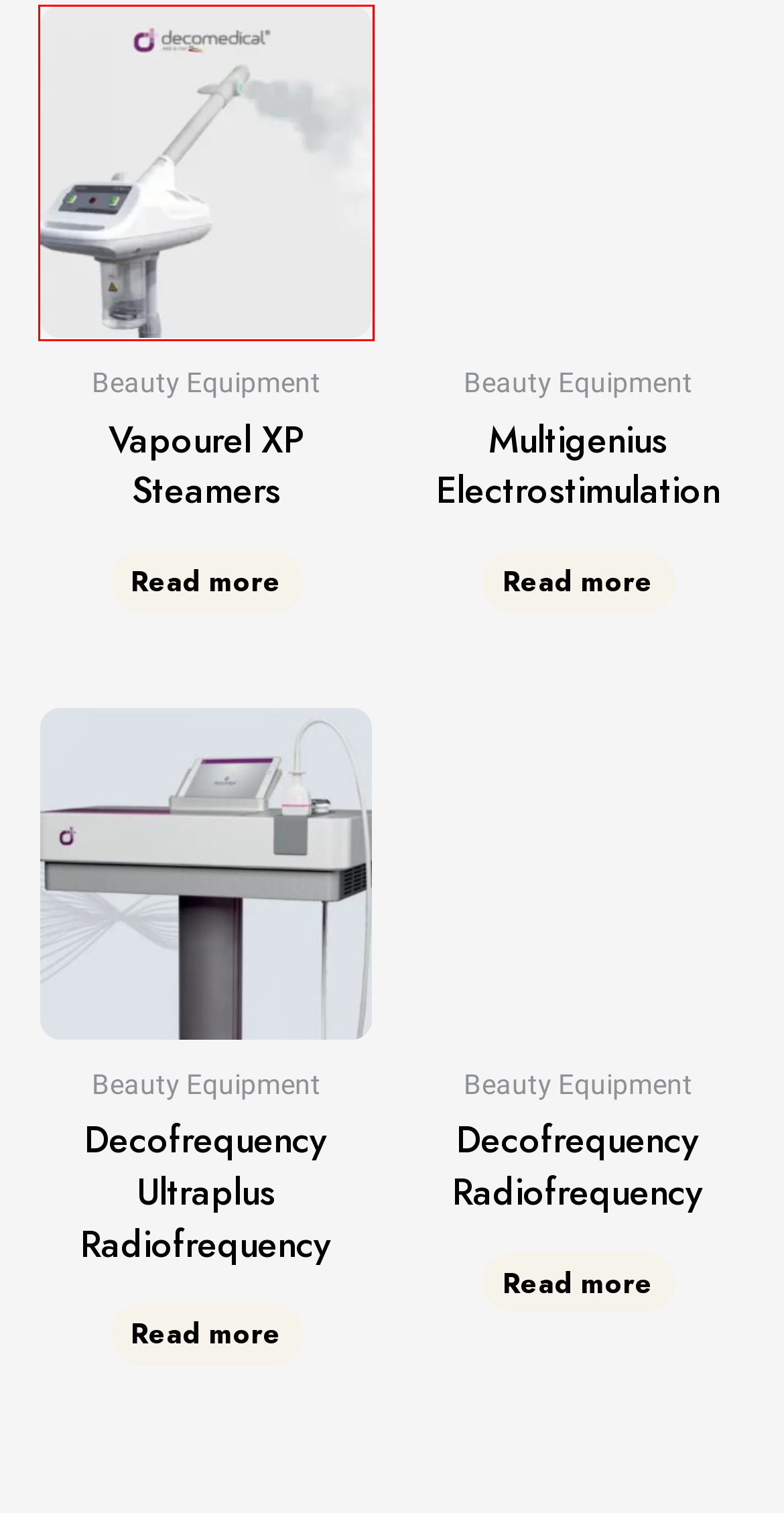Analyze the screenshot of a webpage featuring a red rectangle around an element. Pick the description that best fits the new webpage after interacting with the element inside the red bounding box. Here are the candidates:
A. Vapourel XP Steamers - Keylaser Armenia
B. Decofrequency Radiofrequency - Keylaser Armenia
C. PRODUCTS - Keylaser Armenia
D. ABOUT US - Keylaser Armenia
E. Decofrequency Ultraplus Radiofrequency - Keylaser Armenia
F. HOME - Keylaser Armenia
G. Multigenius Electrostimulation - Keylaser Armenia
H. decomedical Archives - Keylaser Armenia

A